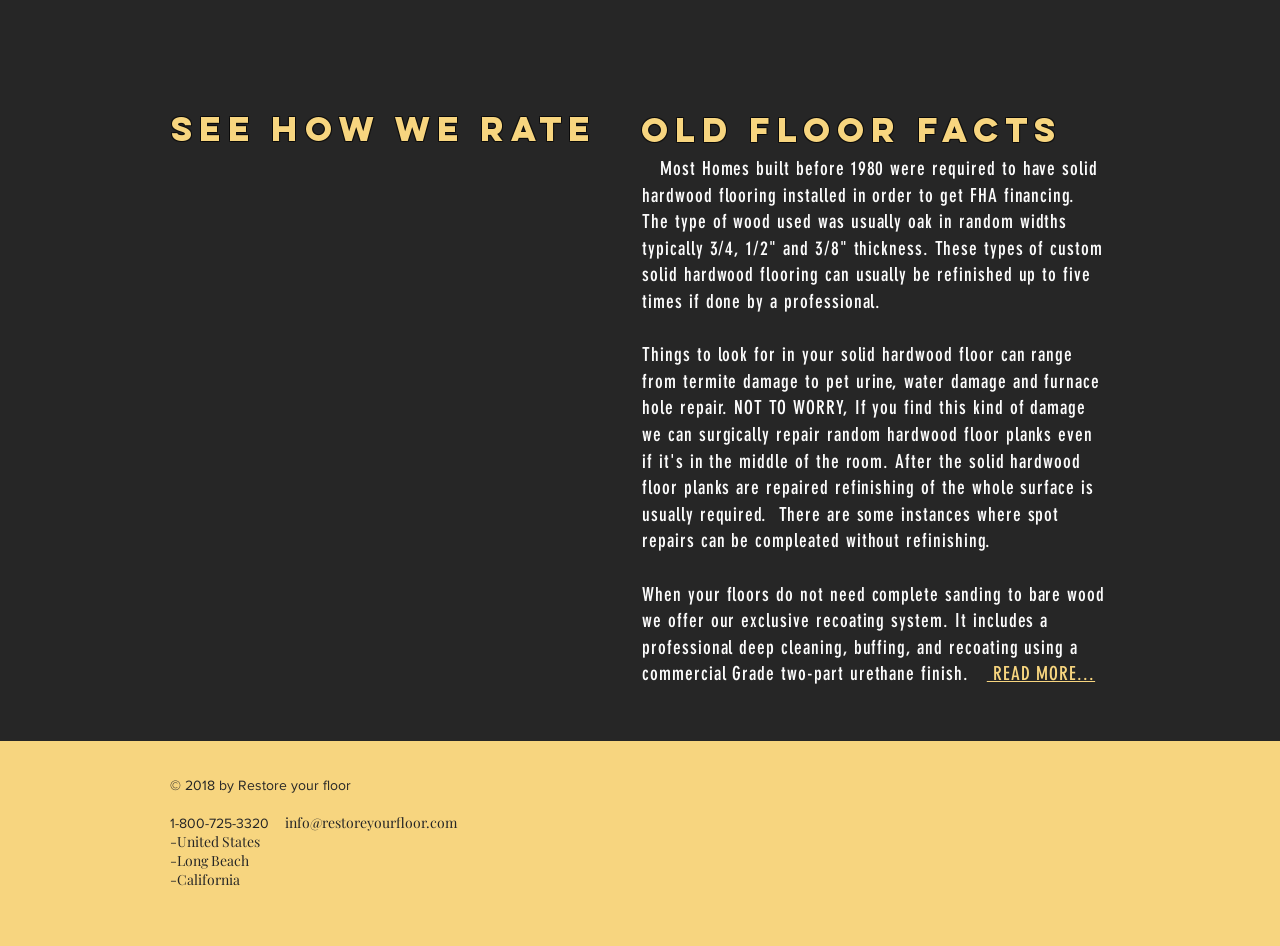From the image, can you give a detailed response to the question below:
What is the company's email address?

The email address is mentioned at the bottom of the page, 'info@restoreyourfloor.com'.